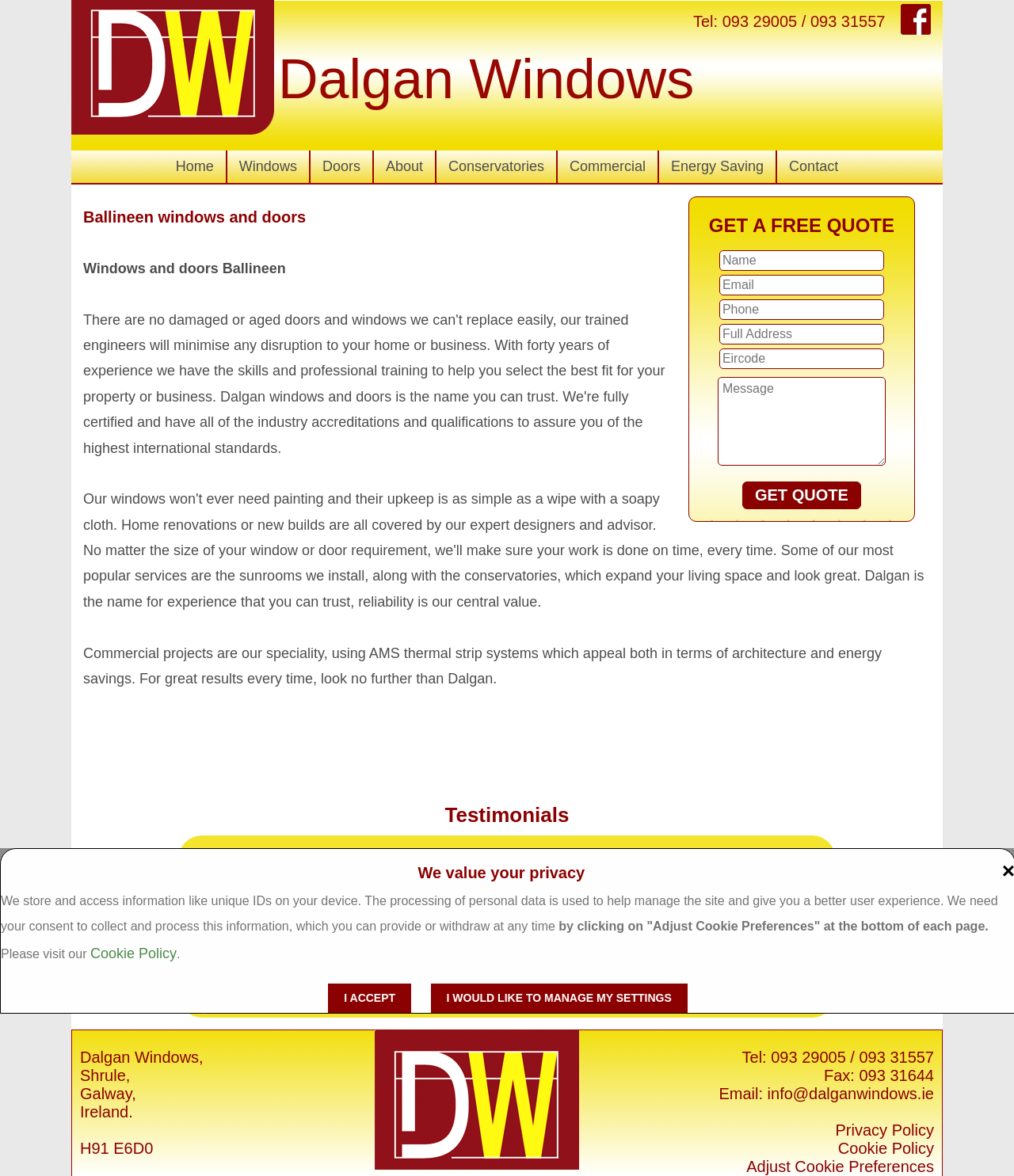What is the phone number to contact the company?
Please look at the screenshot and answer using one word or phrase.

093 29005 / 093 31557